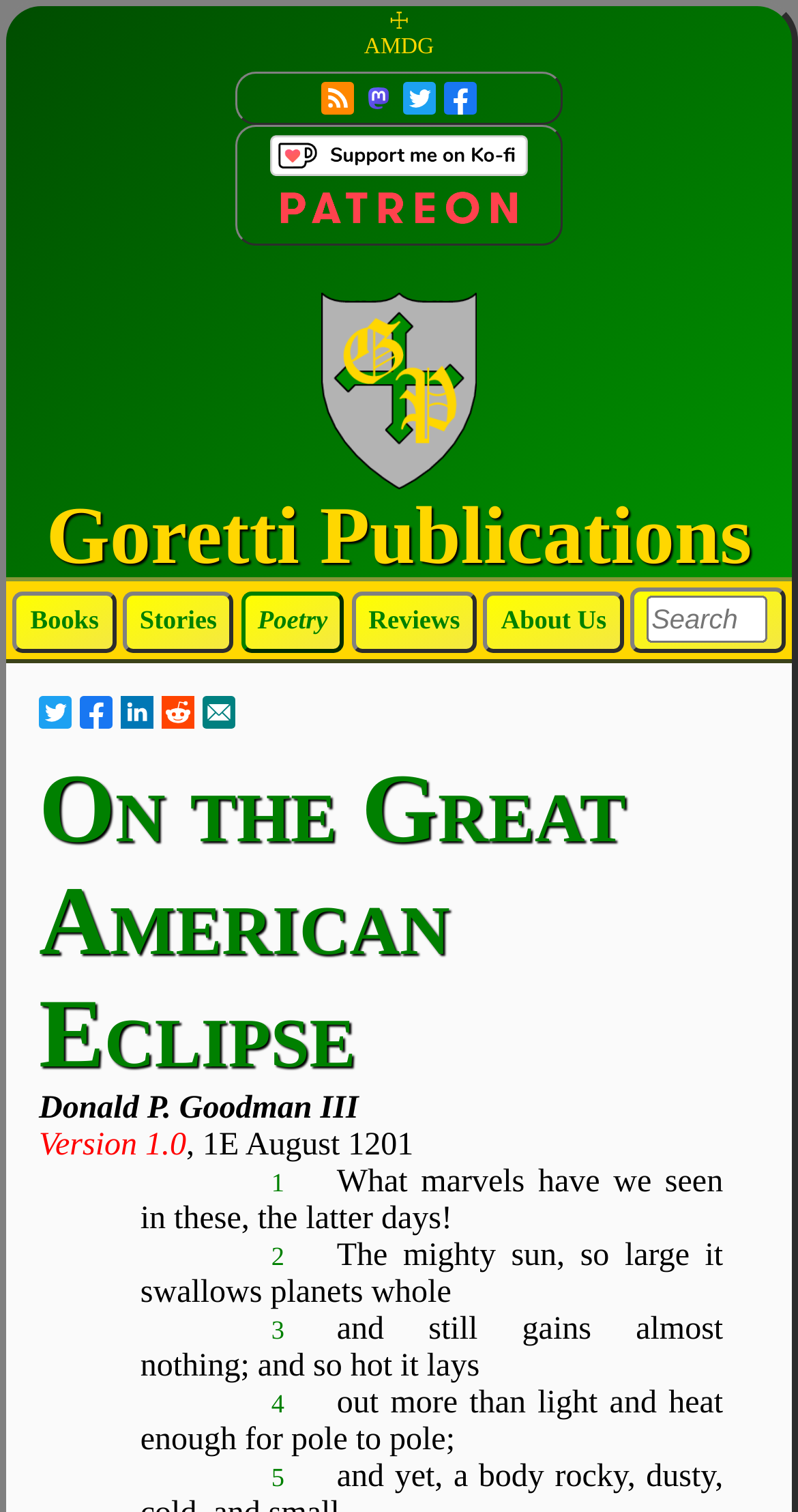Determine the coordinates of the bounding box that should be clicked to complete the instruction: "Search". The coordinates should be represented by four float numbers between 0 and 1: [left, top, right, bottom].

[0.811, 0.394, 0.962, 0.425]